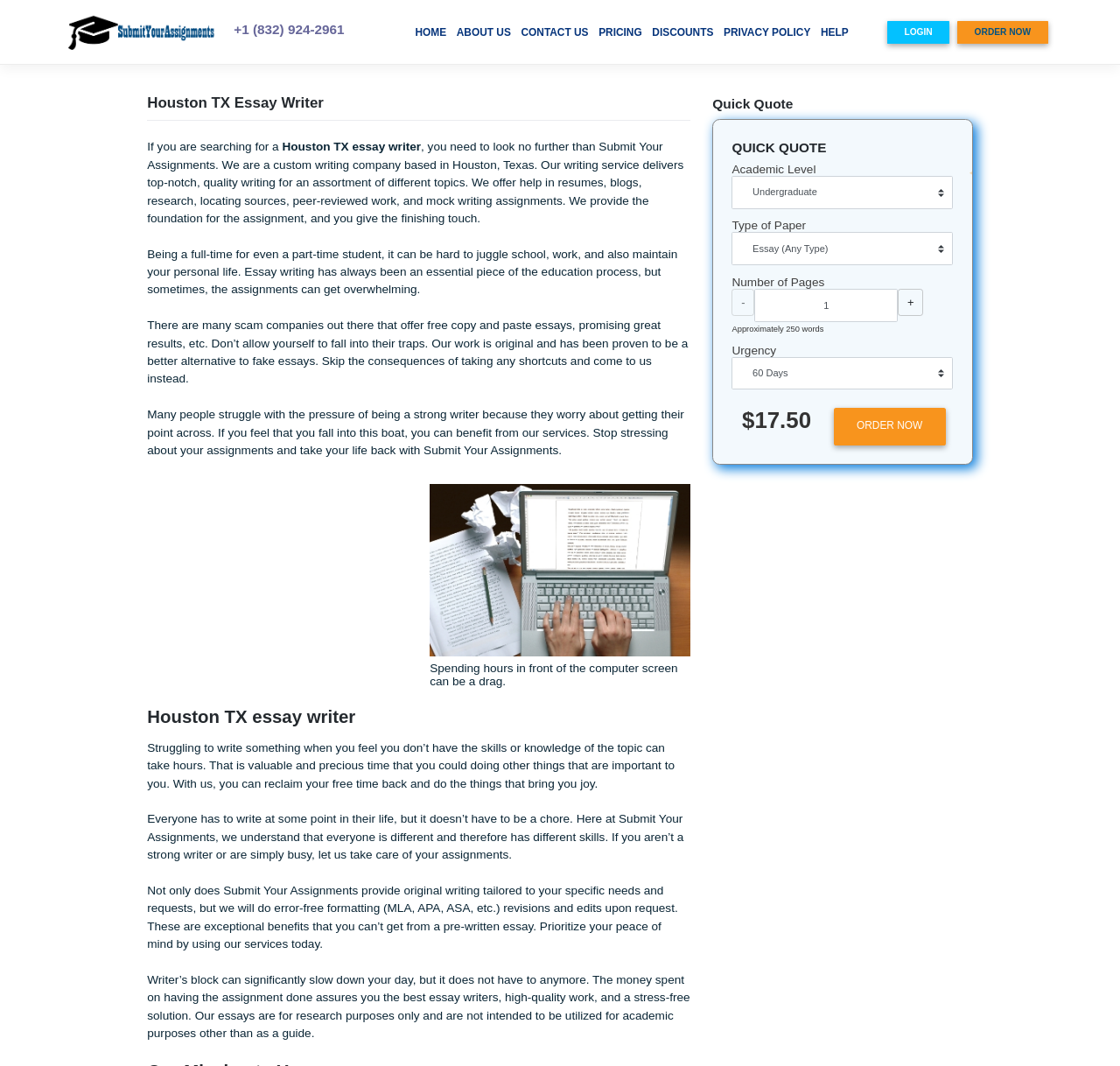Locate the heading on the webpage and return its text.

Houston TX Essay Writer